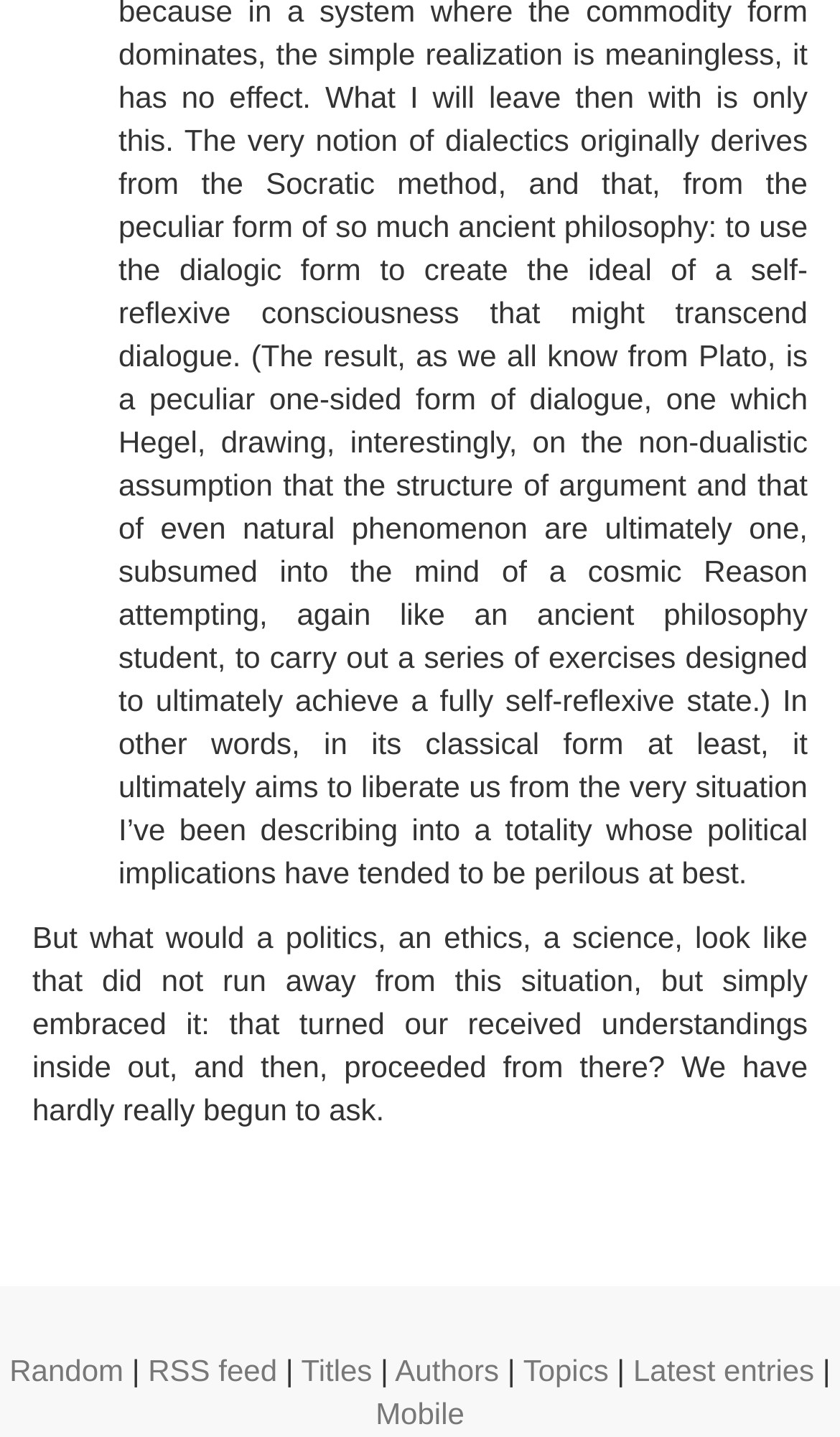Give a short answer using one word or phrase for the question:
What is the last word of the quote?

ask